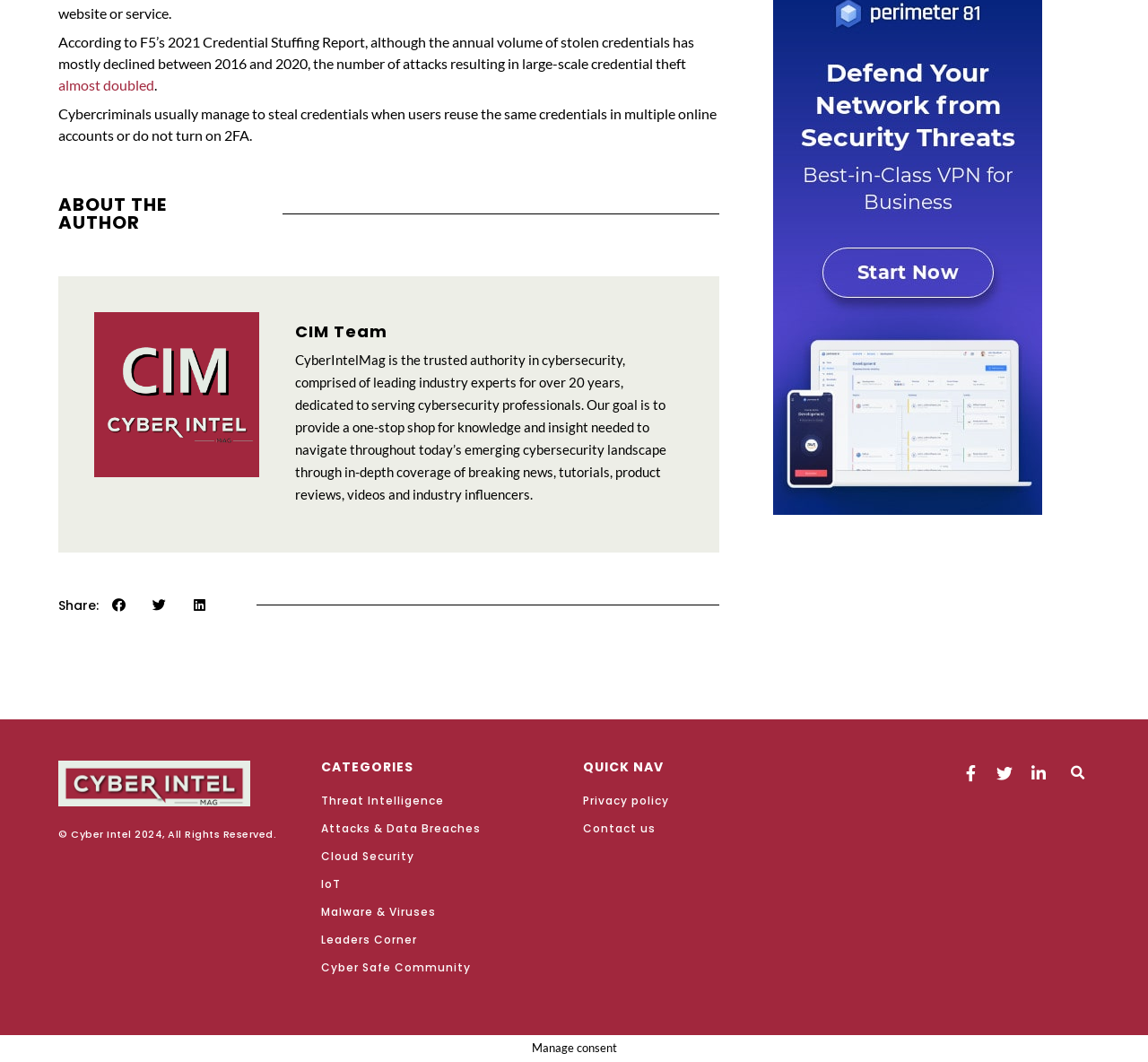Please identify the bounding box coordinates for the region that you need to click to follow this instruction: "Search for something".

[0.927, 0.716, 0.949, 0.74]